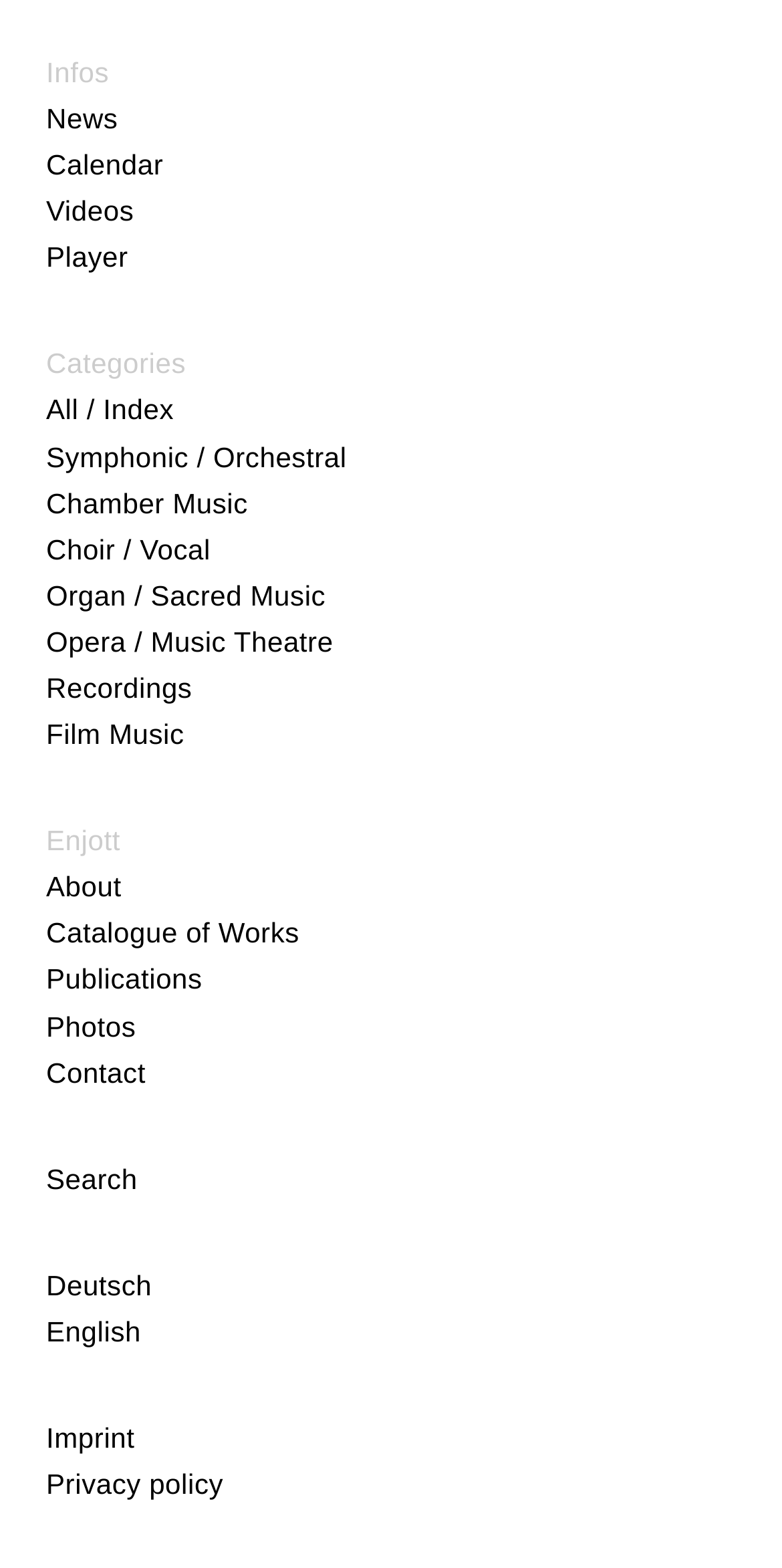How many language options are available?
Answer the question based on the image using a single word or a brief phrase.

2